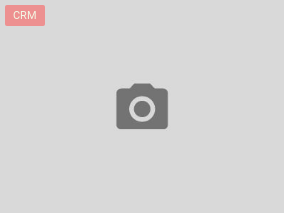What is the camera icon a metaphor for?
We need a detailed and exhaustive answer to the question. Please elaborate.

According to the caption, the camera icon serves as a metaphor for capturing insights and experiences relevant to customer interactions, emphasizing the importance of personalization in CRM approaches.